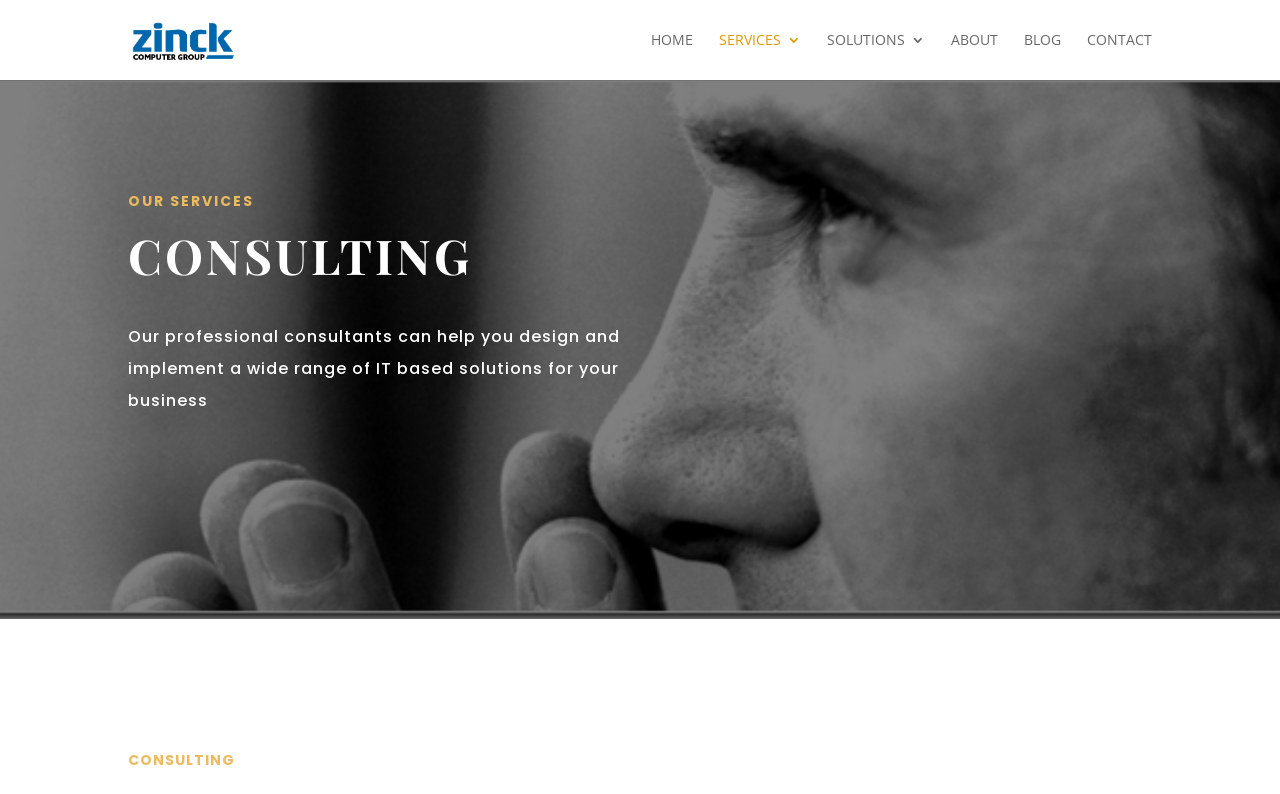How many main navigation links are there?
Refer to the image and provide a concise answer in one word or phrase.

6